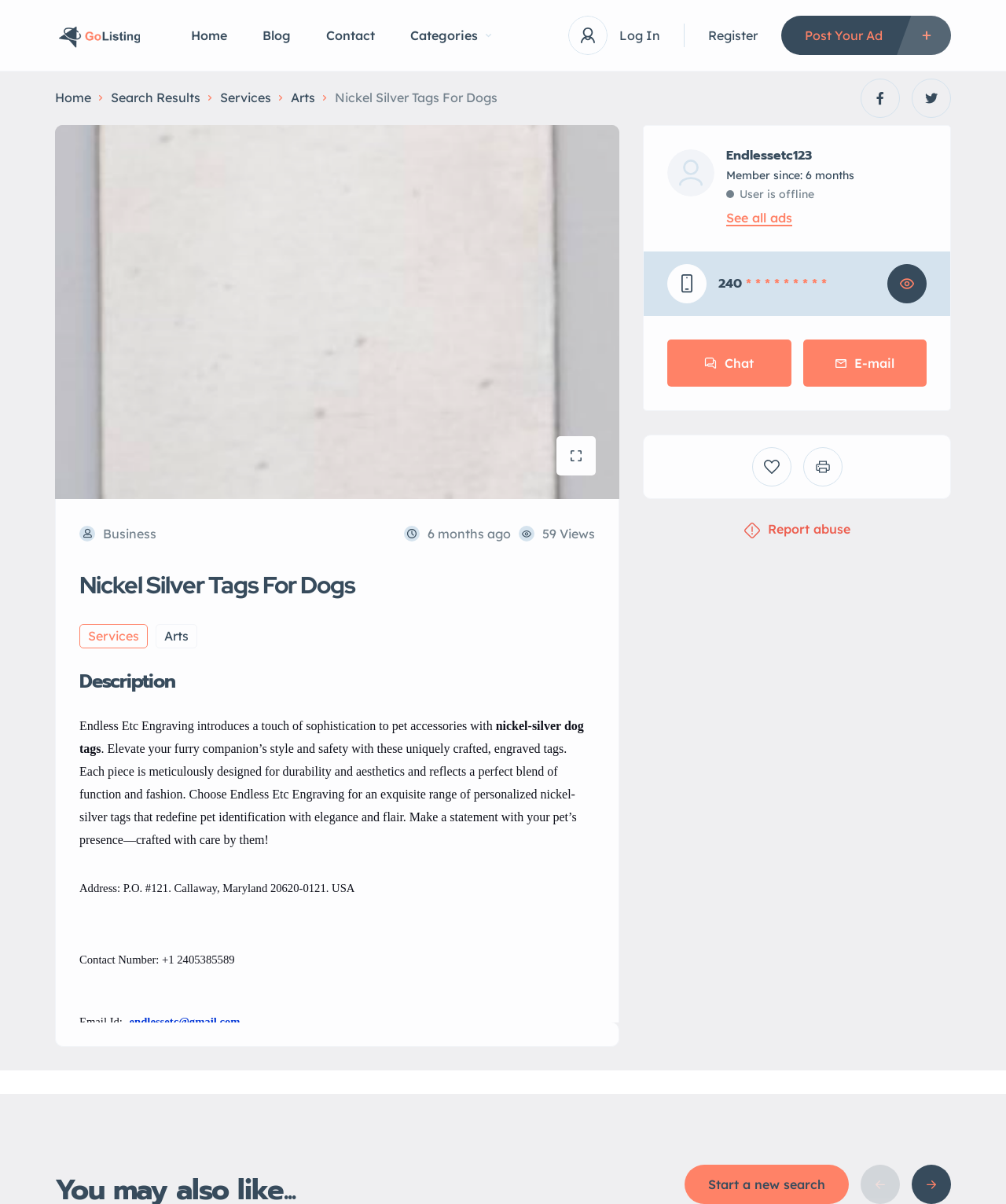What is the rating of the user?
Can you give a detailed and elaborate answer to the question?

I found the answer by searching for the StaticText element with the content '240', which is accompanied by a series of star icons, indicating a rating.